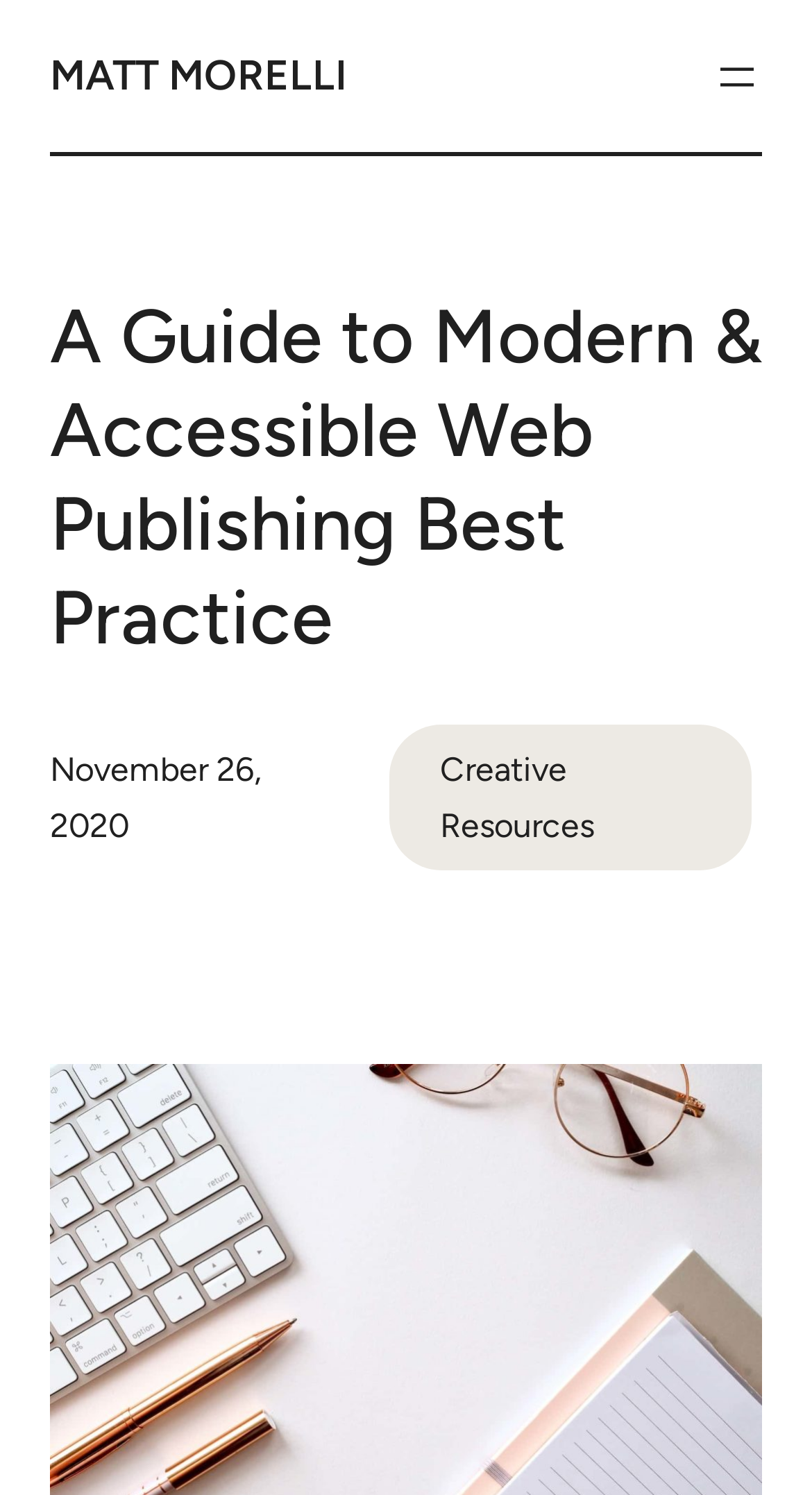What is the category of the article?
Please give a detailed and thorough answer to the question, covering all relevant points.

I found the category by looking at the link element that says 'Creative Resources', which is likely to be the category or topic of the article.